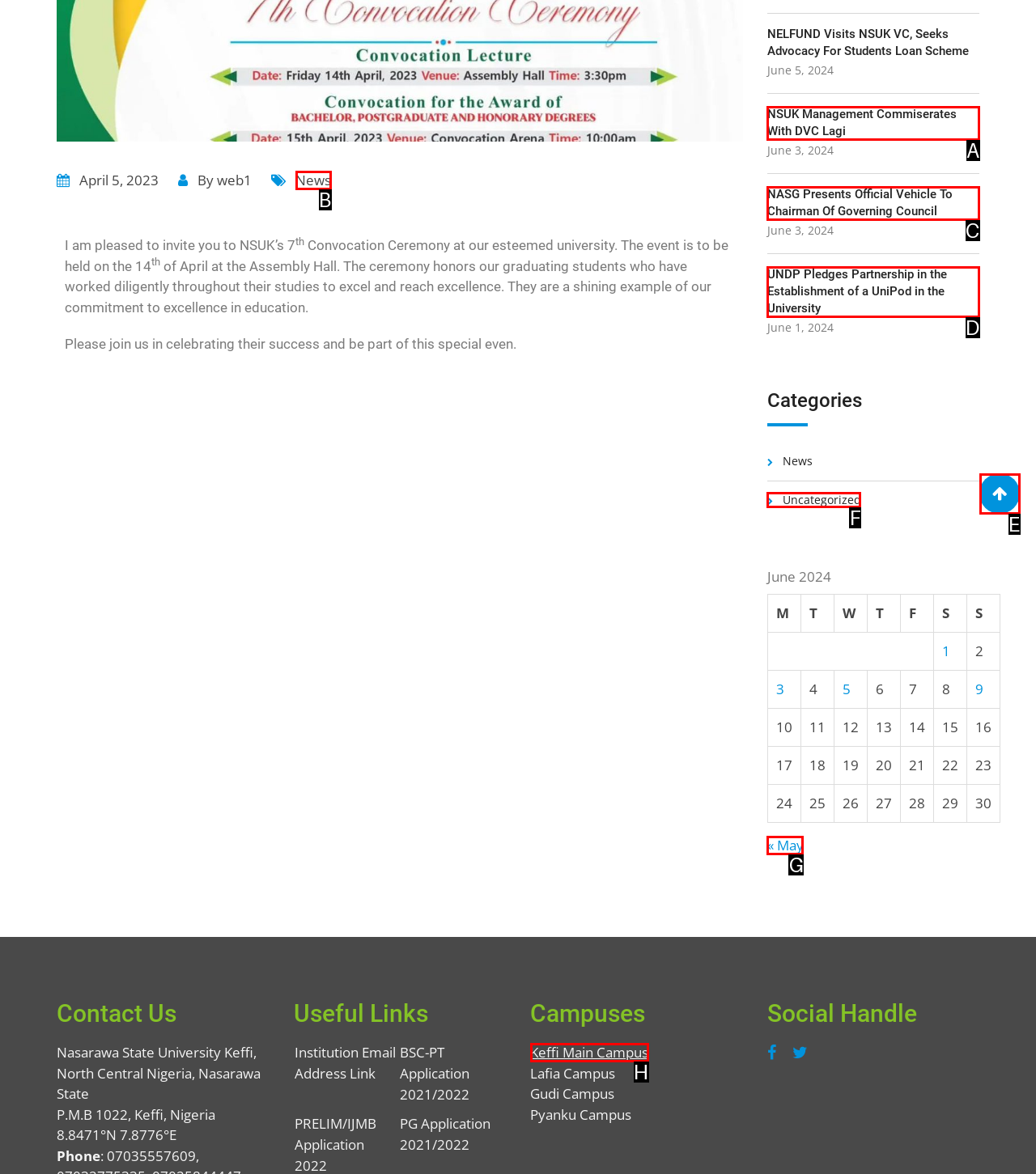Determine which HTML element fits the description: « May. Answer with the letter corresponding to the correct choice.

G